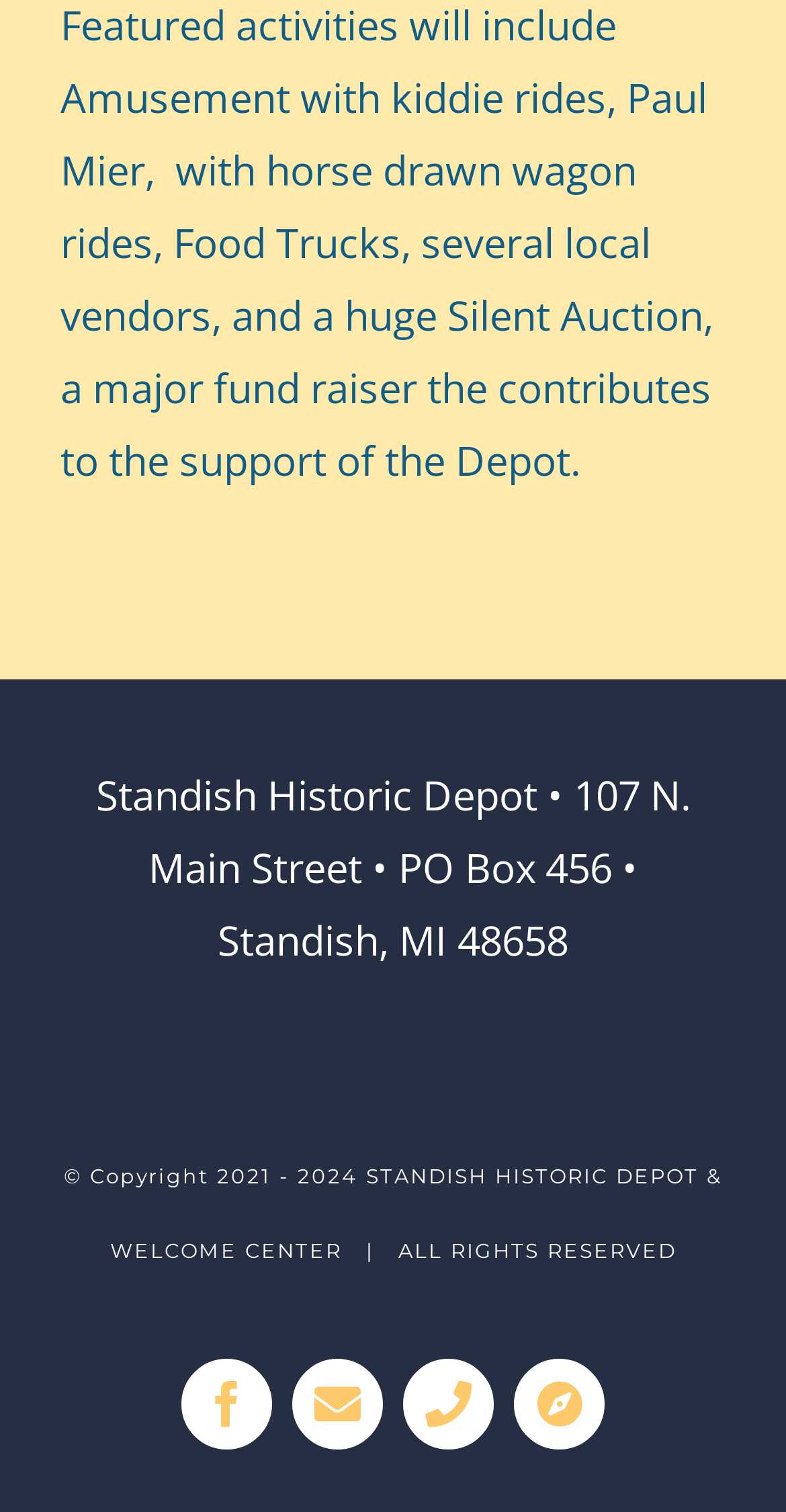What is the phone icon represented by?
Based on the screenshot, provide your answer in one word or phrase.

Phone